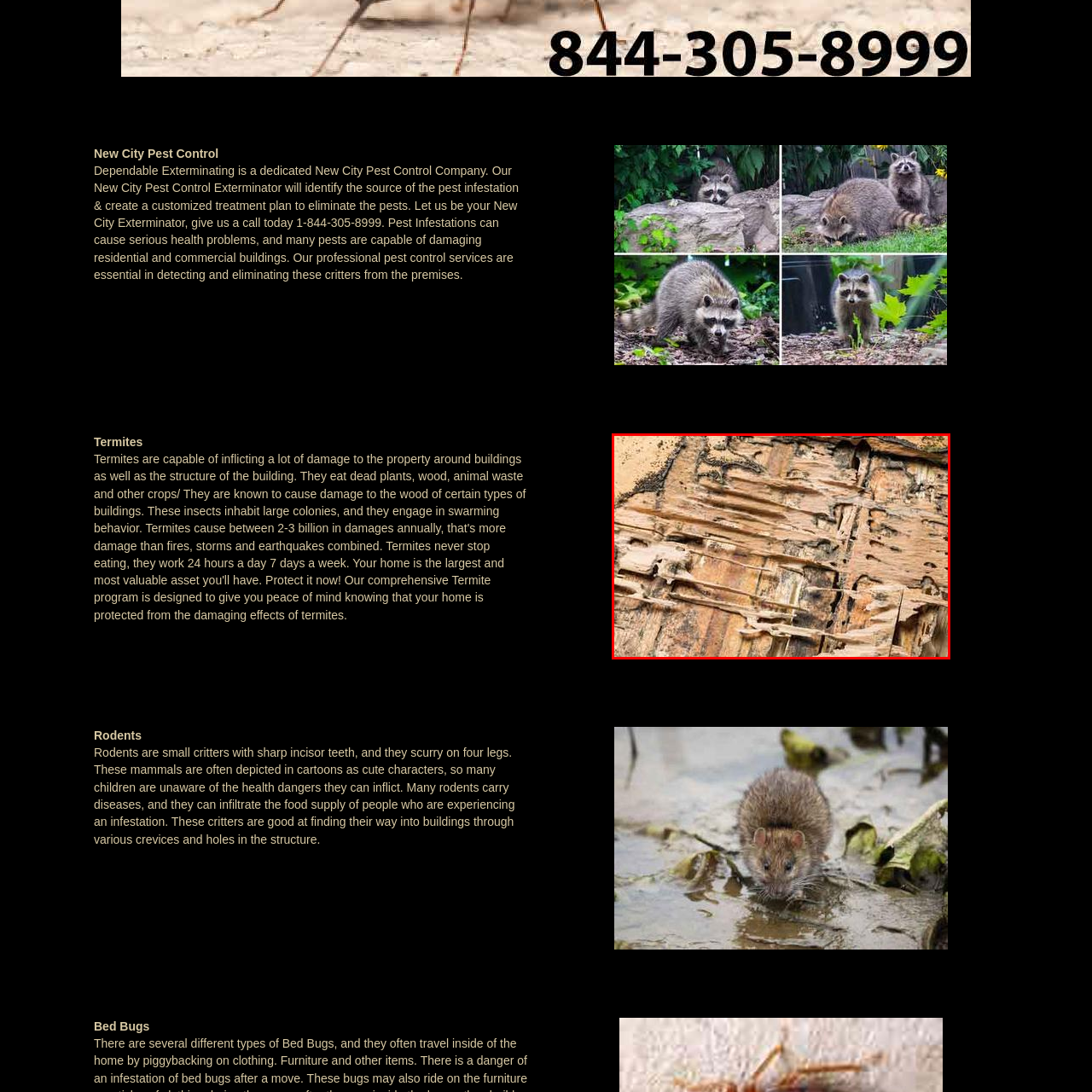Why are professional pest control services essential?
Inspect the image within the red bounding box and answer the question in detail.

The caption highlights the destructive effects of termites on wooden structures and emphasizes the importance of consulting with a pest control expert to assess the situation and implement an effective treatment plan. This implies that professional pest control services are essential for termite management.